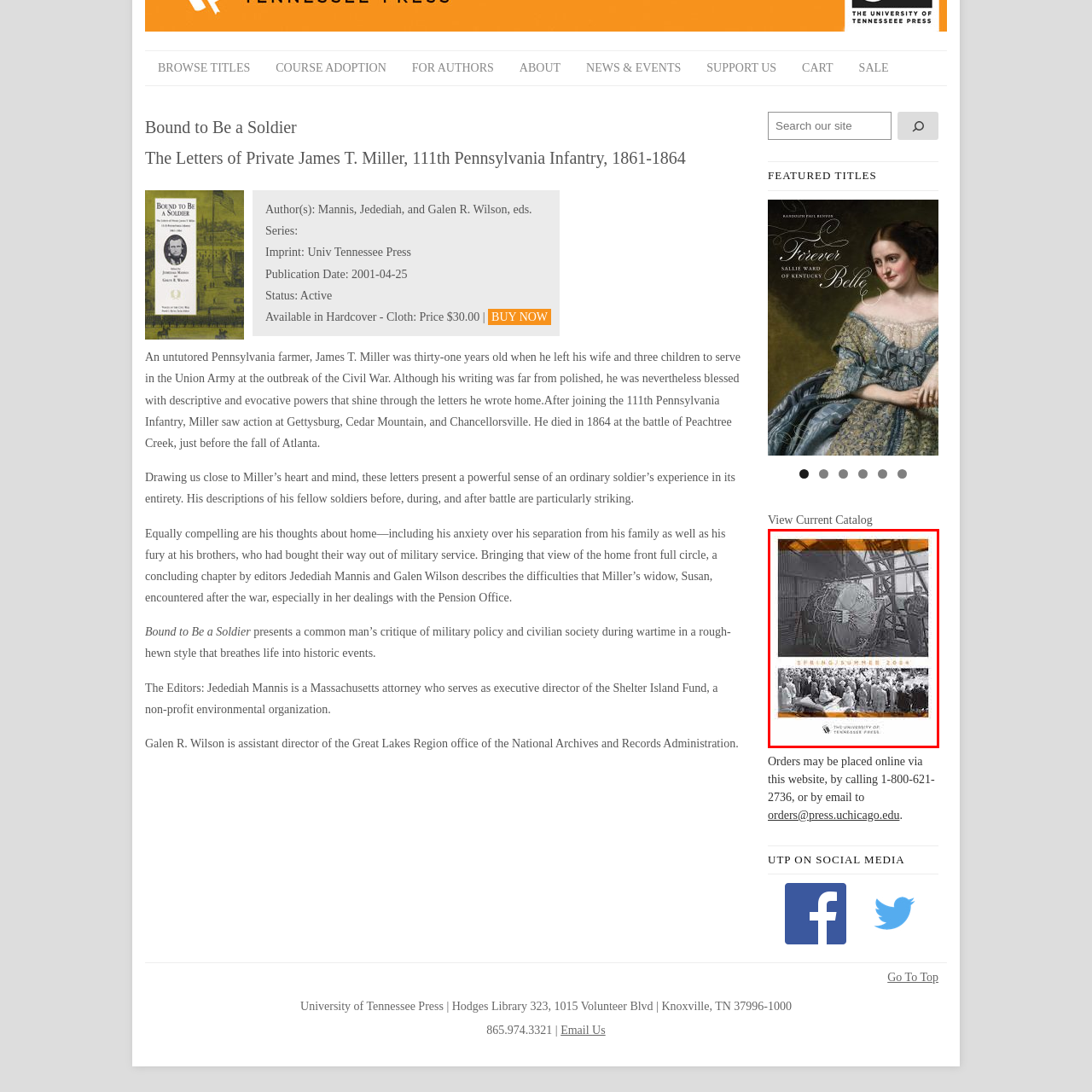Focus your attention on the image enclosed by the red boundary and provide a thorough answer to the question that follows, based on the image details: What is the shape of the object in the industrial setting?

The upper portion of the image showcases a black-and-white photograph of an individual standing next to a large, spherical object, likely an early technological or scientific apparatus, within an industrial setting.